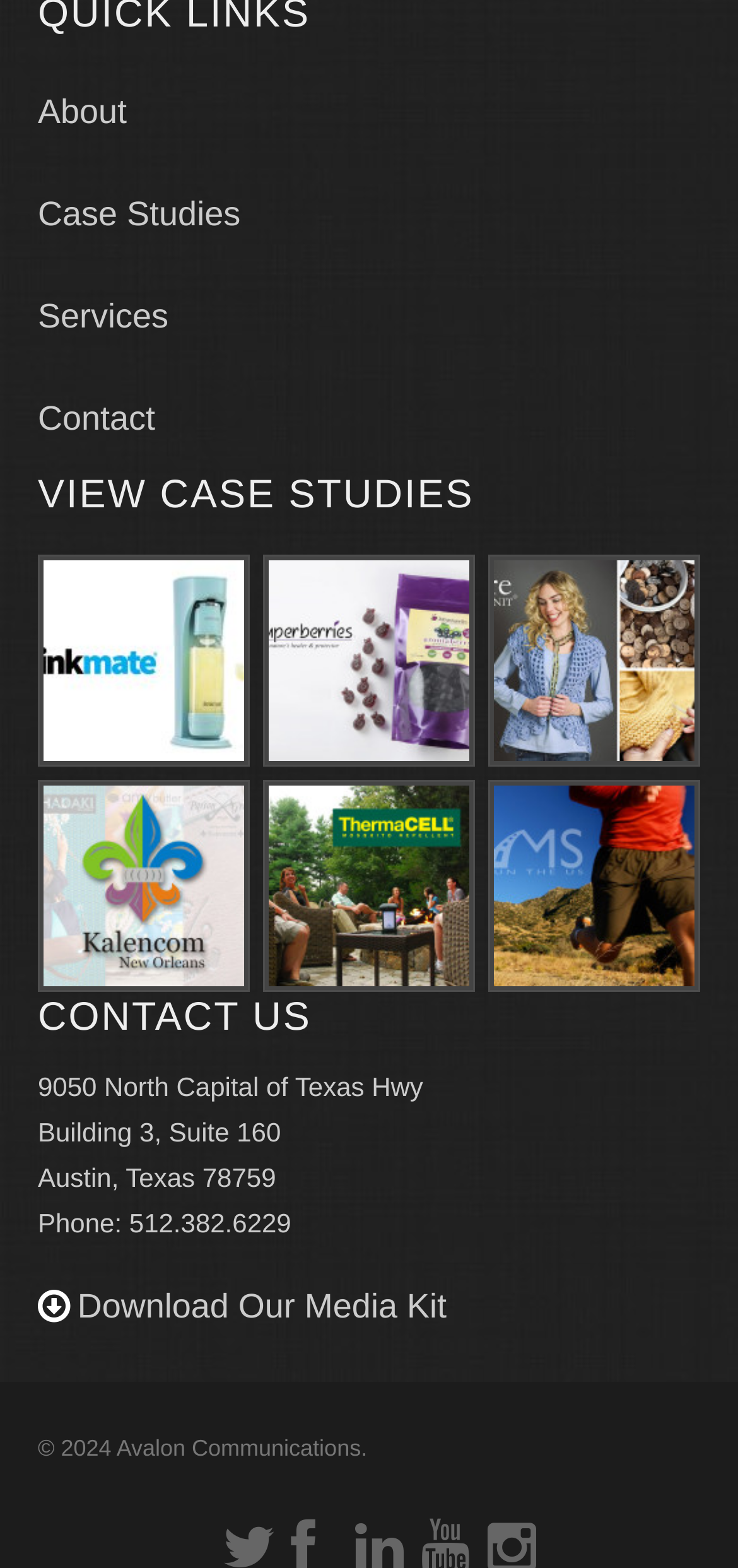Please find and report the bounding box coordinates of the element to click in order to perform the following action: "View case studies". The coordinates should be expressed as four float numbers between 0 and 1, in the format [left, top, right, bottom].

[0.051, 0.299, 0.949, 0.333]